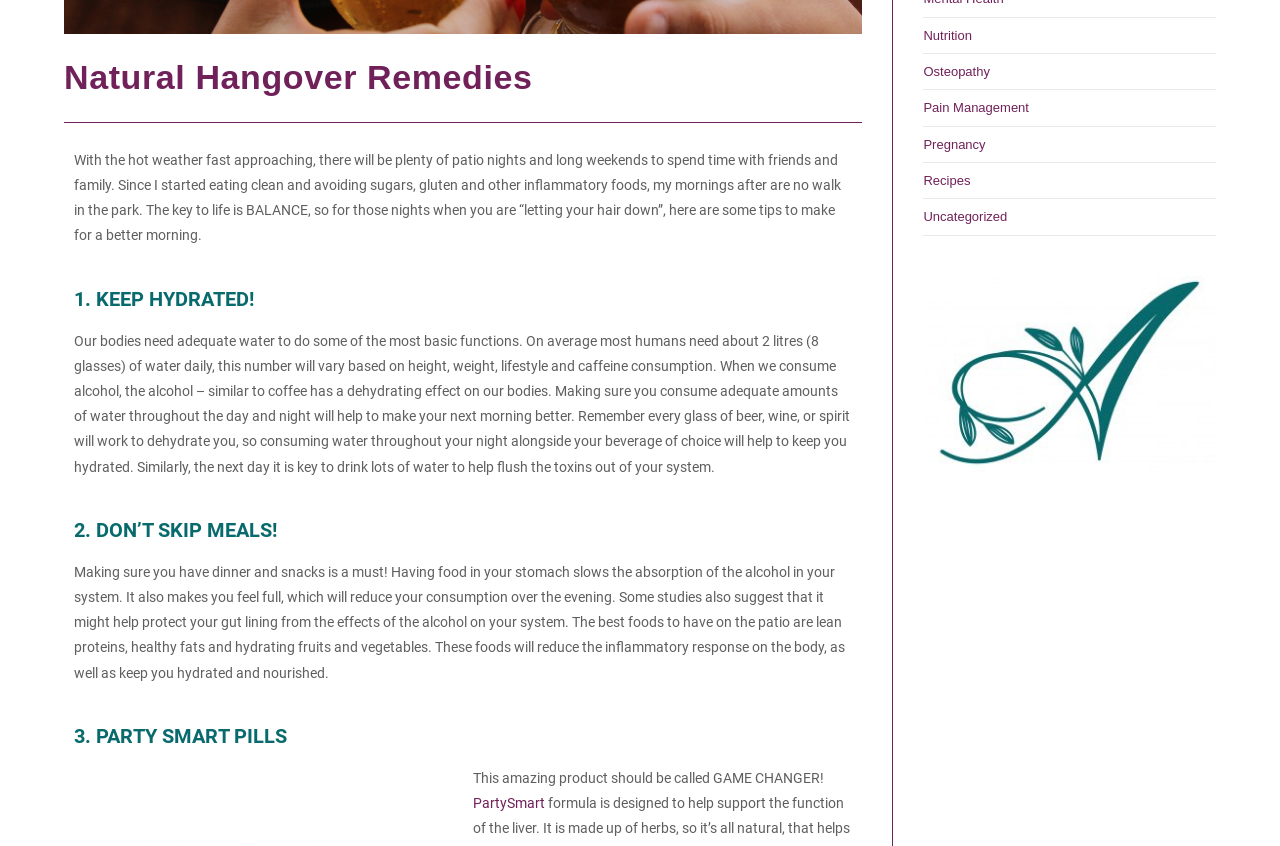Please find the bounding box coordinates (top-left x, top-left y, bottom-right x, bottom-right y) in the screenshot for the UI element described as follows: Pain Management

[0.721, 0.119, 0.804, 0.136]